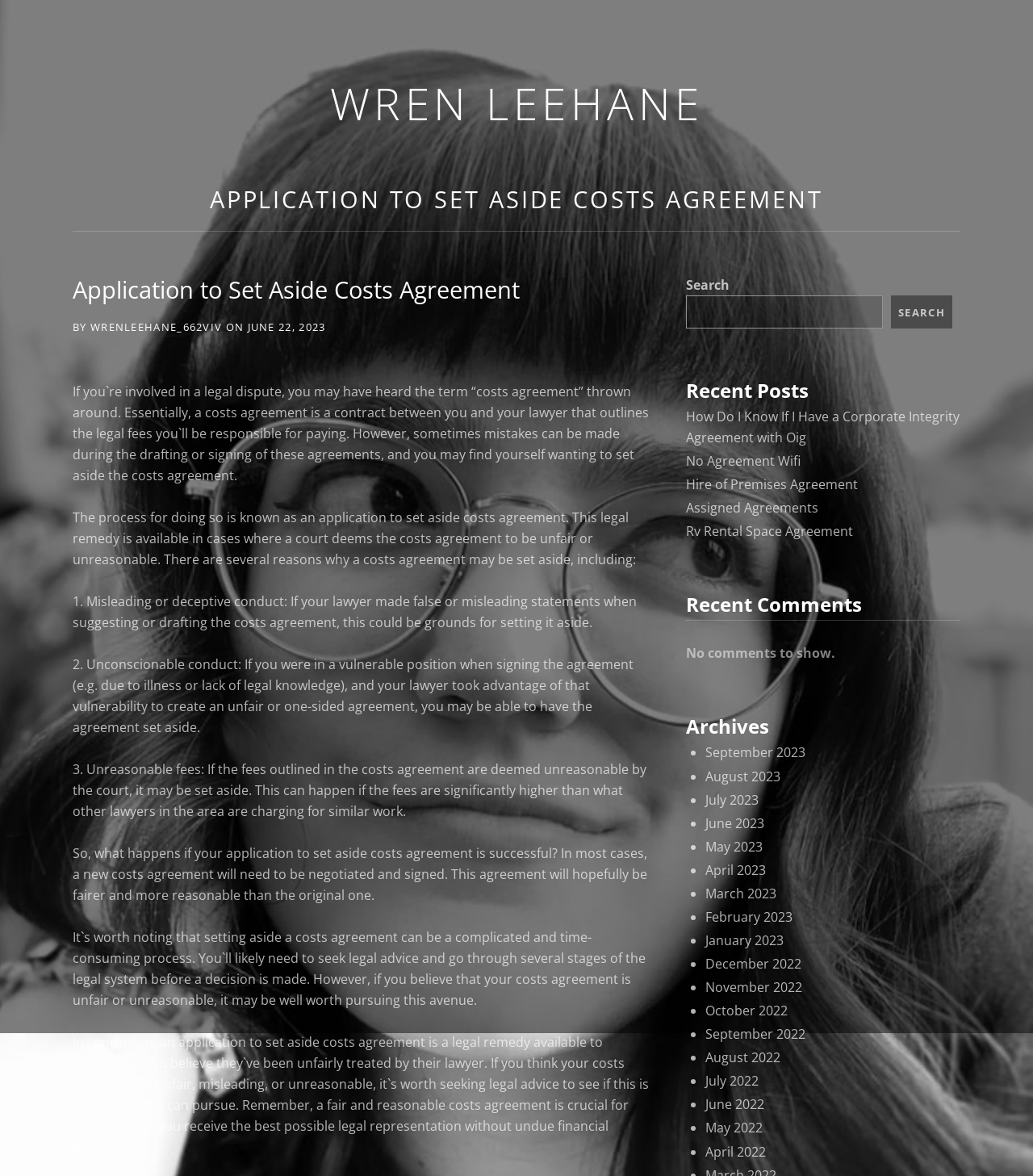Identify the bounding box coordinates of the clickable section necessary to follow the following instruction: "View recent comments". The coordinates should be presented as four float numbers from 0 to 1, i.e., [left, top, right, bottom].

[0.664, 0.5, 0.93, 0.527]